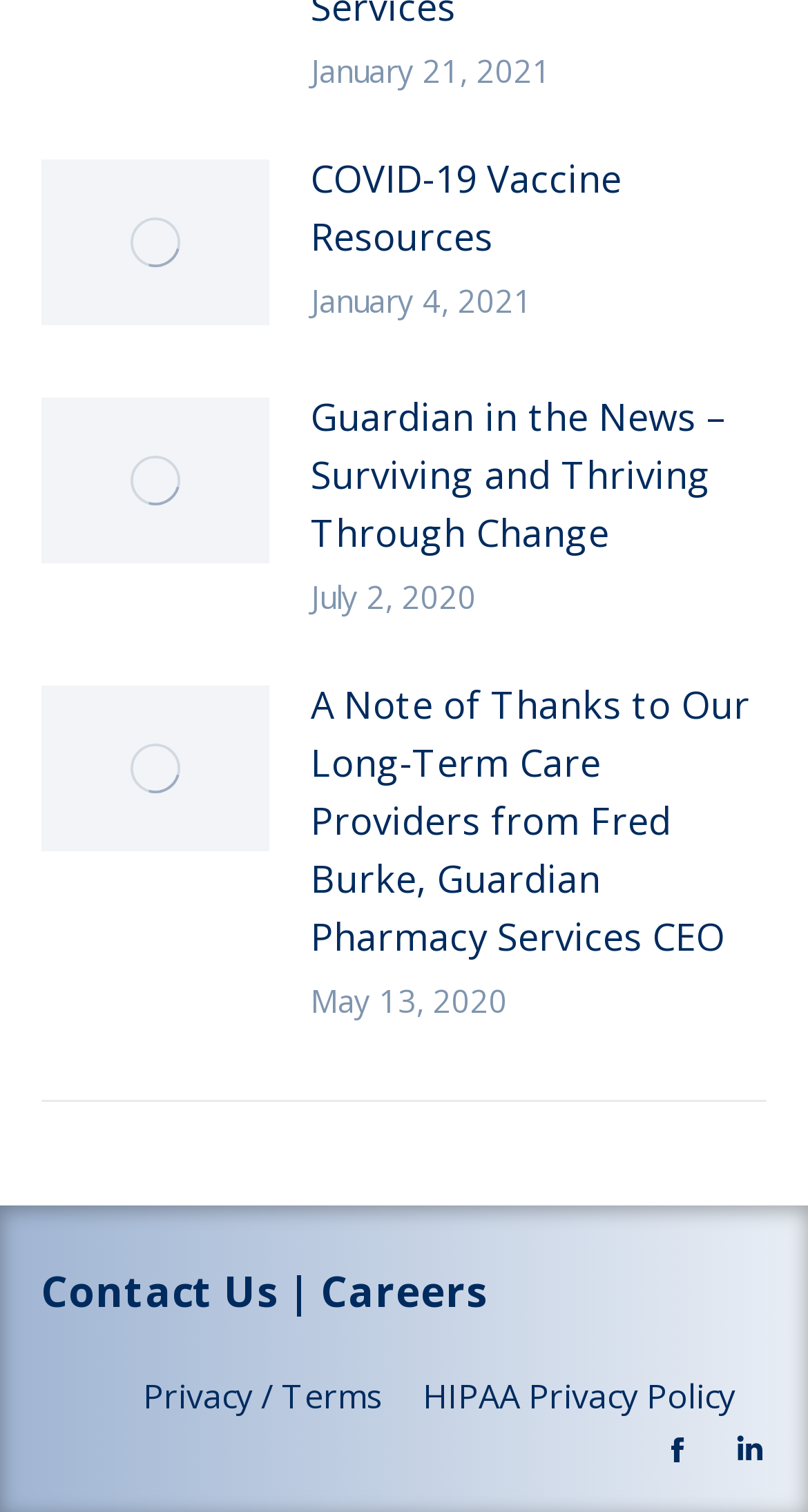Determine the bounding box coordinates of the section to be clicked to follow the instruction: "View the article posted on May 13, 2020". The coordinates should be given as four float numbers between 0 and 1, formatted as [left, top, right, bottom].

[0.385, 0.648, 0.628, 0.675]